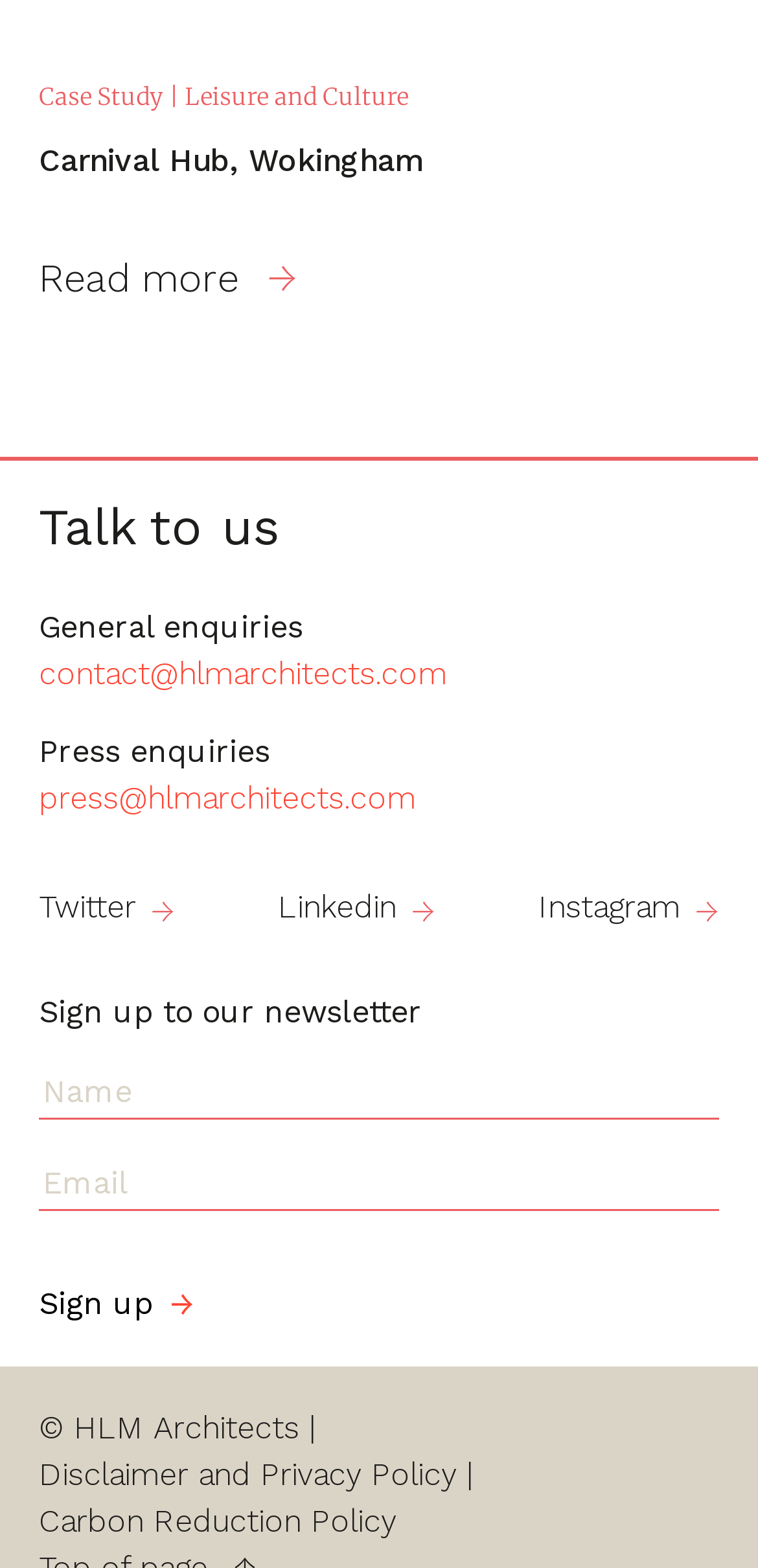What is required to sign up for the newsletter?
Refer to the screenshot and respond with a concise word or phrase.

Name and Email